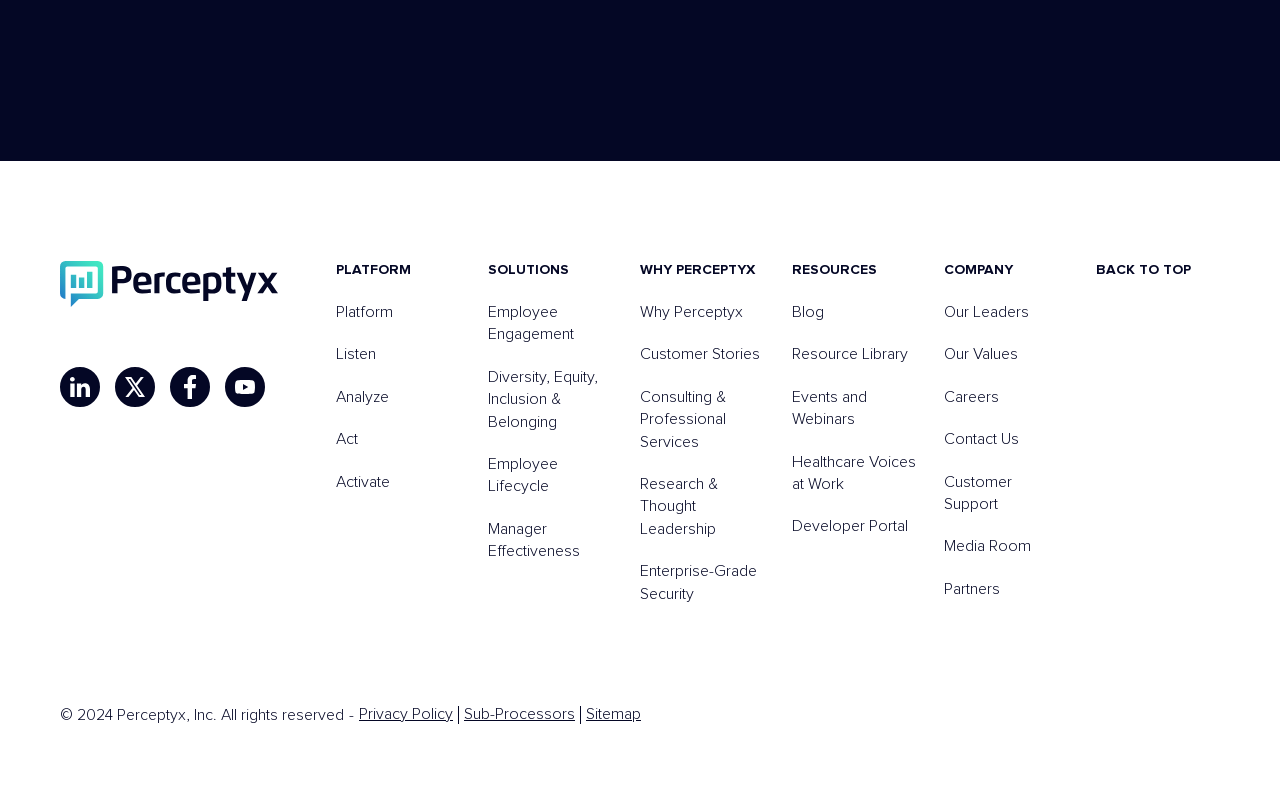Answer the question using only one word or a concise phrase: How many links are there in the 'RESOURCES' section?

5